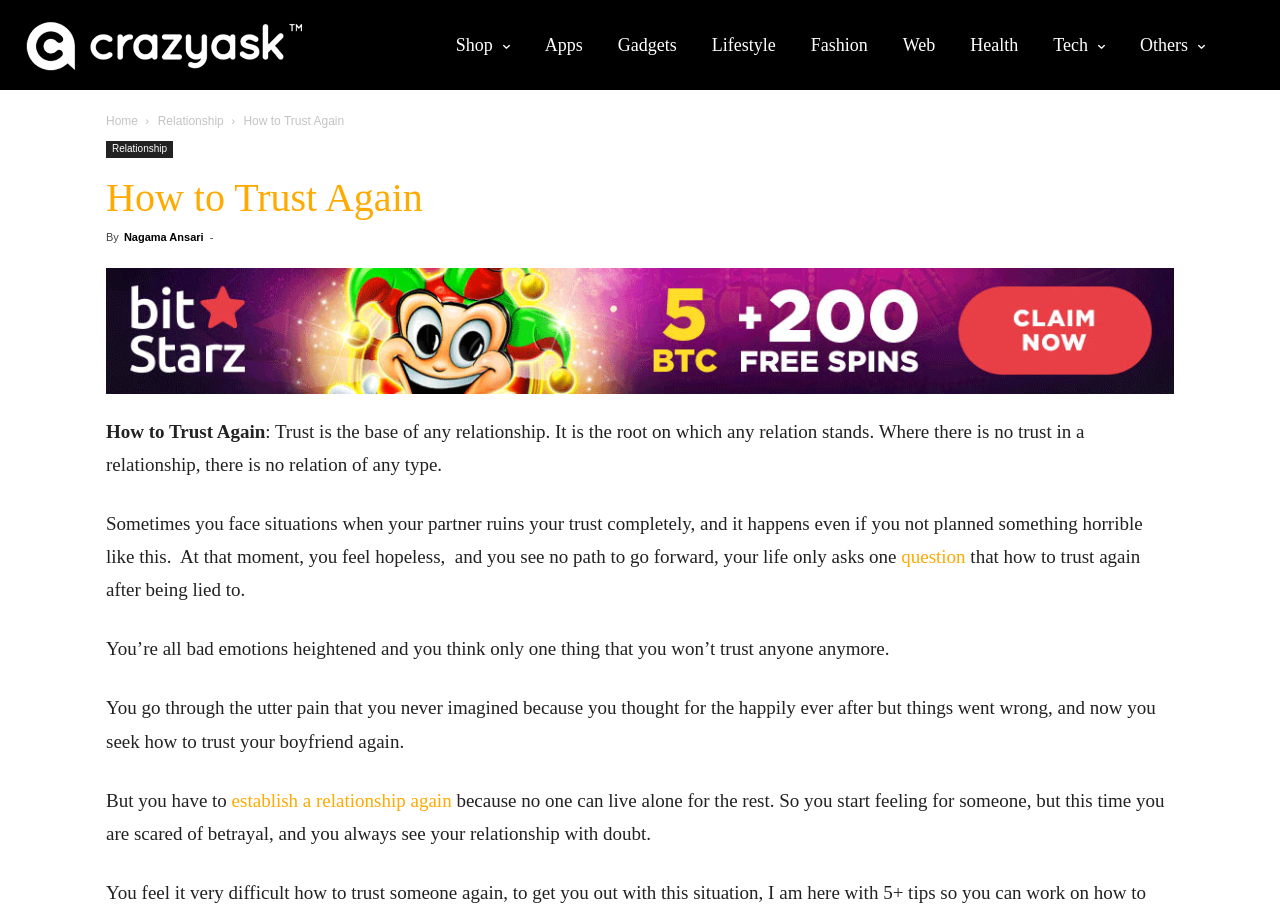Who is the author of the article?
Based on the screenshot, give a detailed explanation to answer the question.

The author of the article is mentioned in the text as 'By Nagama Ansari', which indicates that Nagama Ansari is the author of the article.